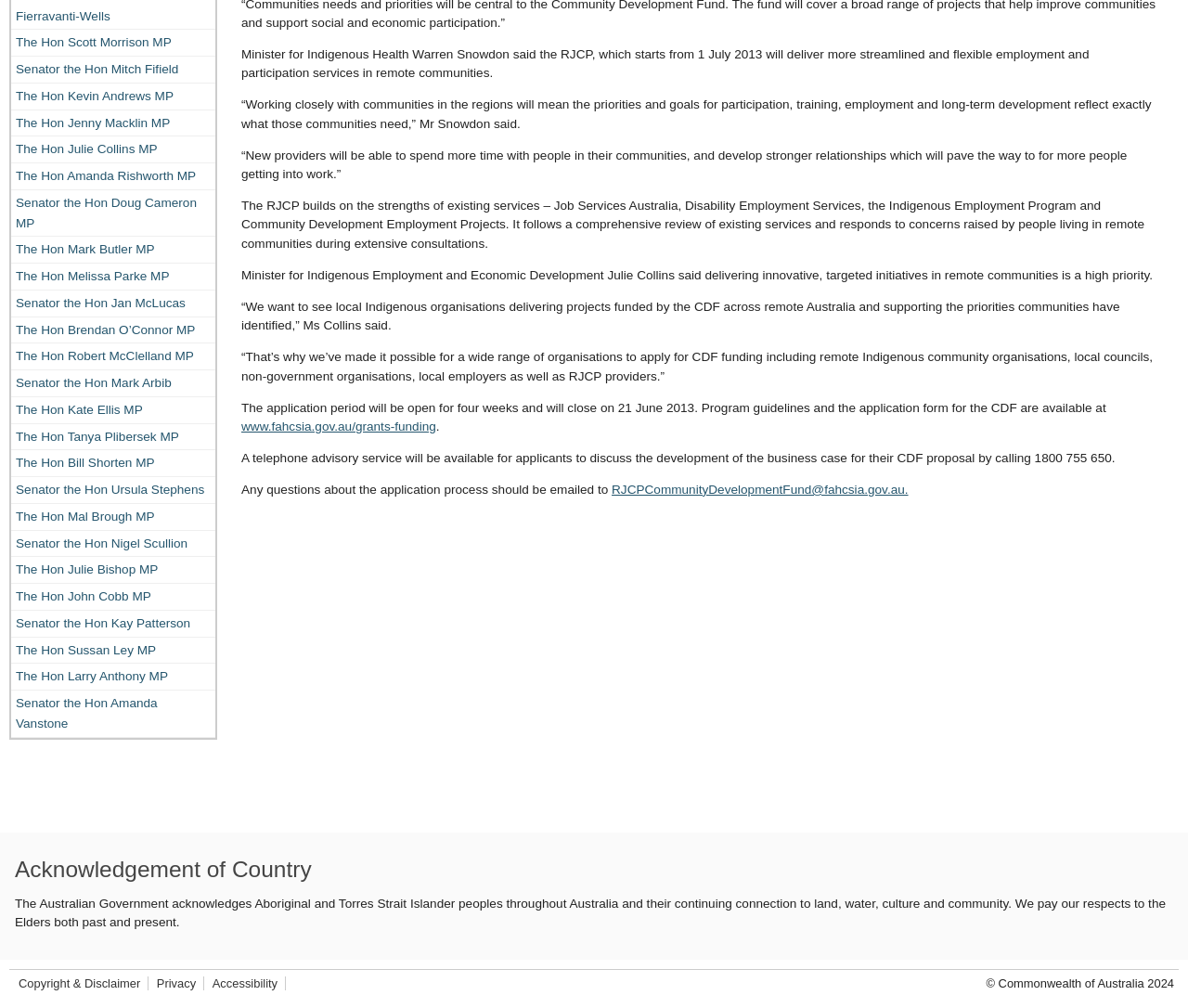Using the description: "The Hon Julie Bishop MP", determine the UI element's bounding box coordinates. Ensure the coordinates are in the format of four float numbers between 0 and 1, i.e., [left, top, right, bottom].

[0.009, 0.553, 0.181, 0.578]